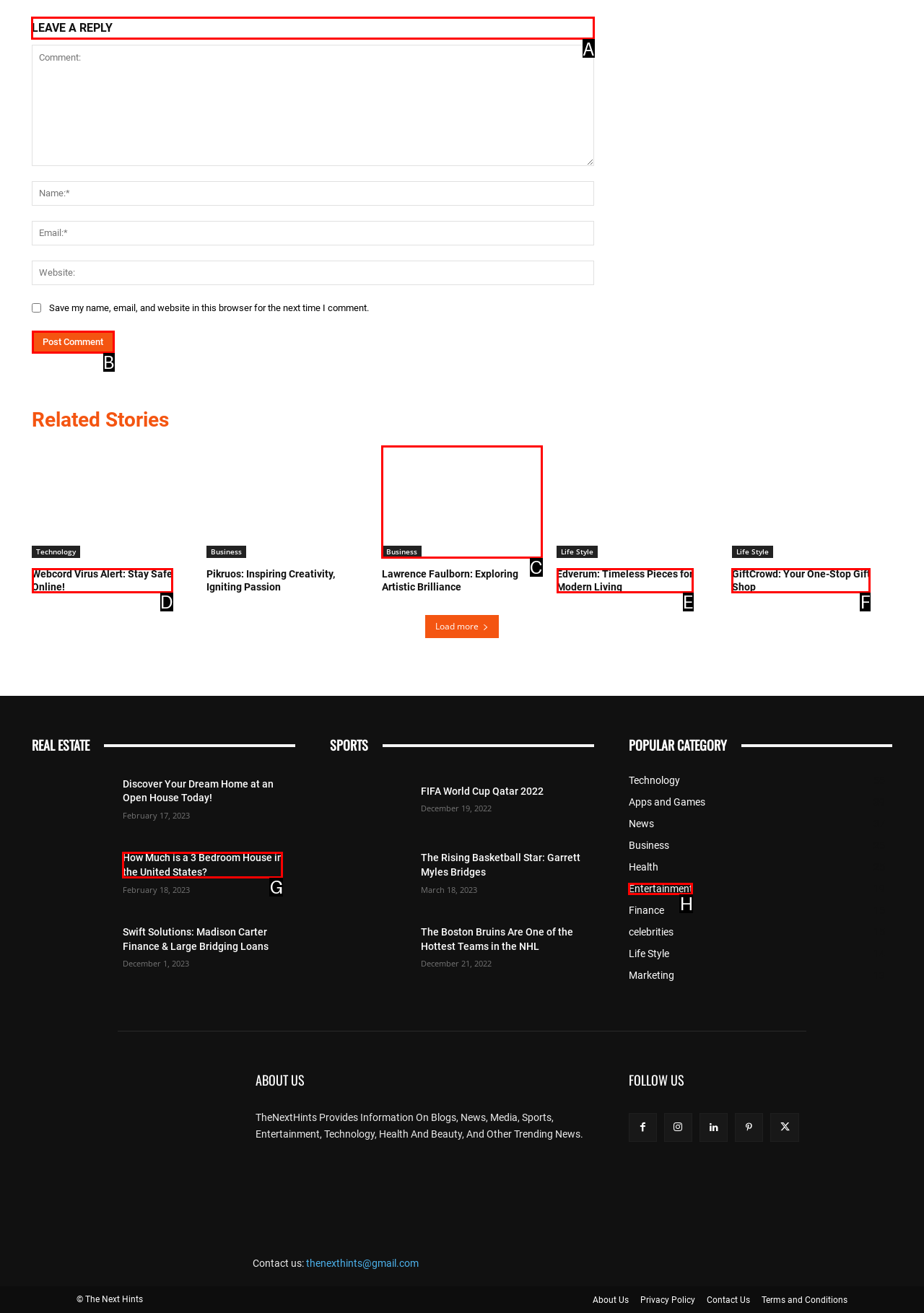Select the HTML element that needs to be clicked to perform the task: Switch to English. Reply with the letter of the chosen option.

None